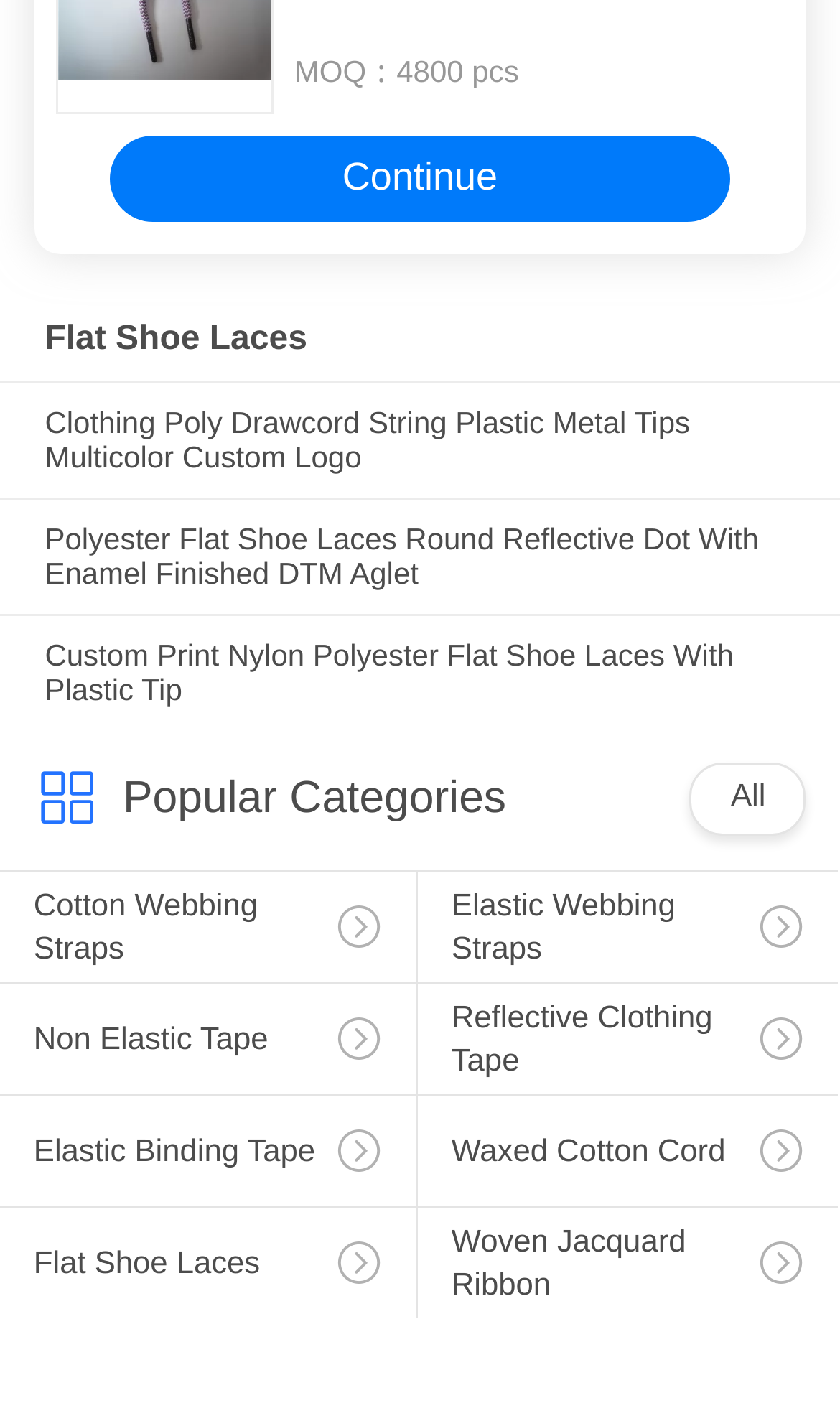Highlight the bounding box coordinates of the element that should be clicked to carry out the following instruction: "Explore 'Popular Categories'". The coordinates must be given as four float numbers ranging from 0 to 1, i.e., [left, top, right, bottom].

[0.146, 0.542, 0.603, 0.577]